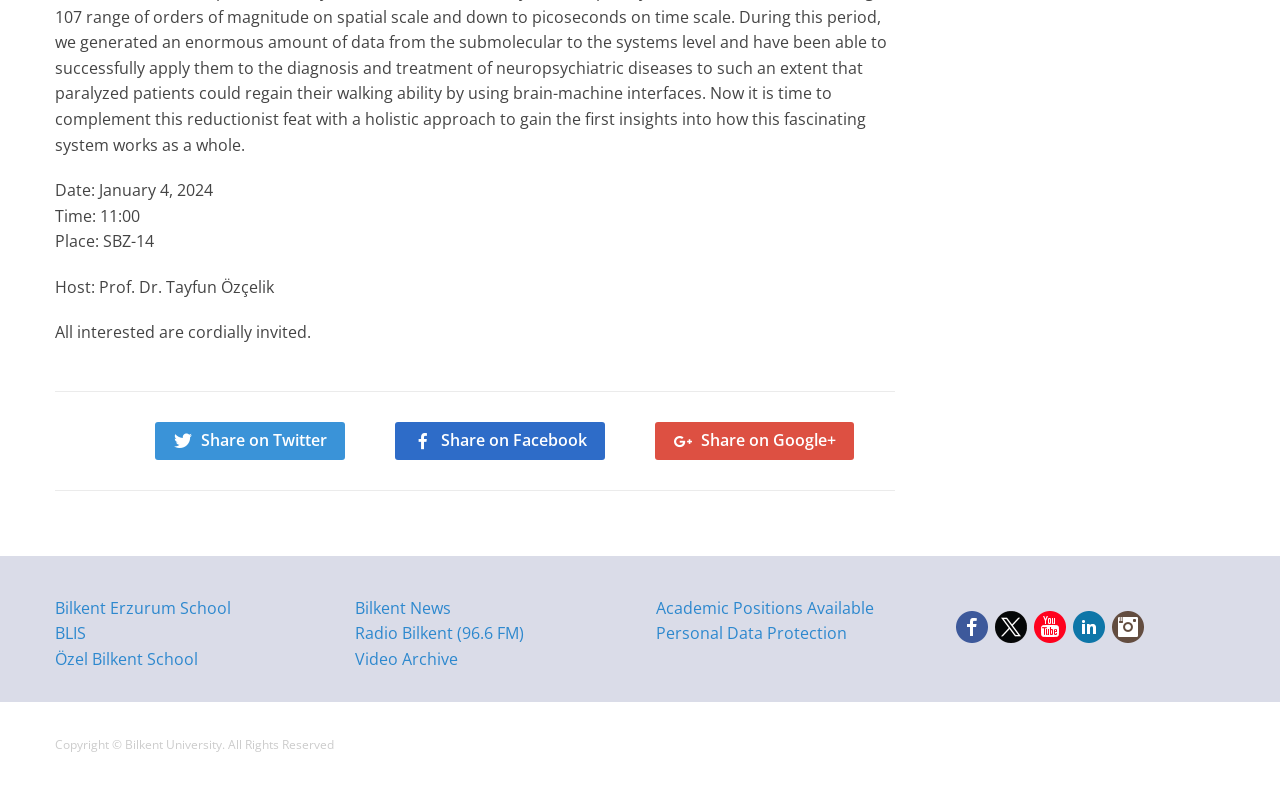Based on the description "BLIS", find the bounding box of the specified UI element.

[0.043, 0.78, 0.067, 0.807]